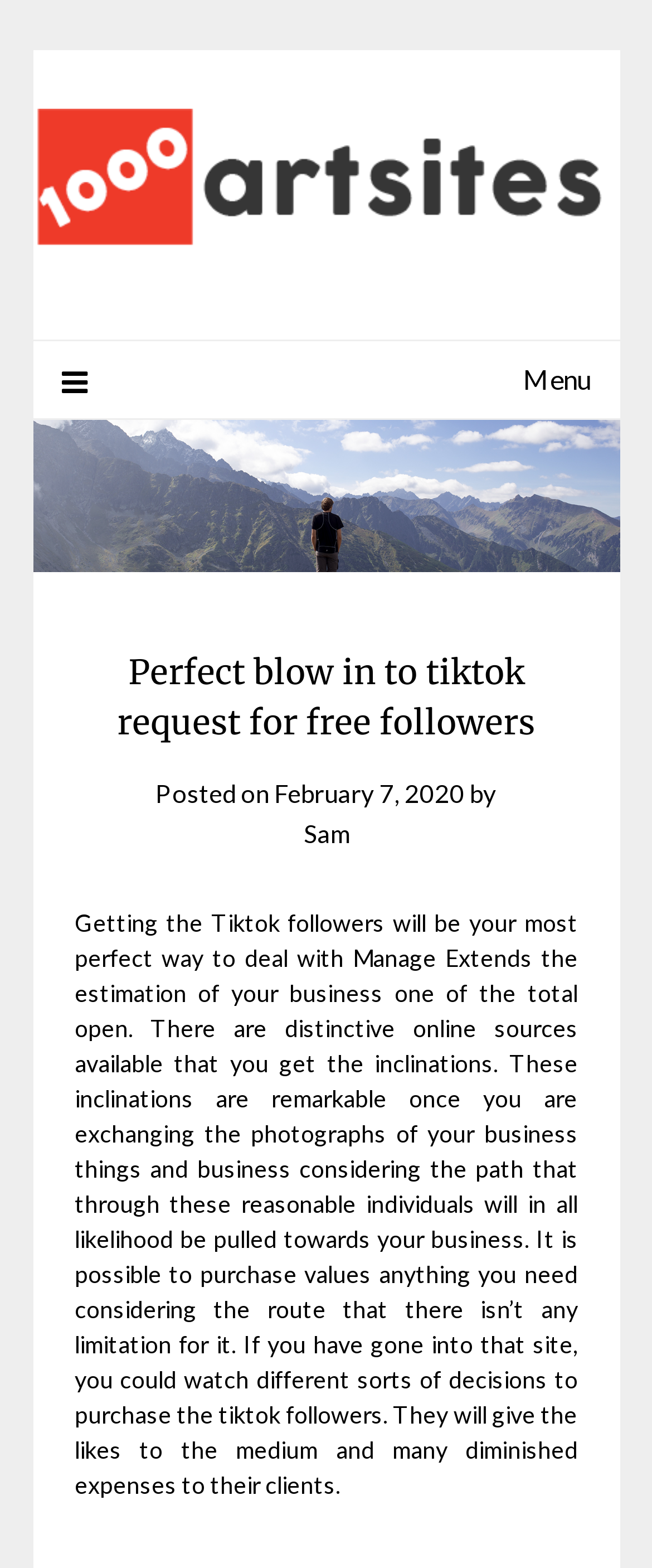Can you find and provide the title of the webpage?

Perfect blow in to tiktok request for free followers